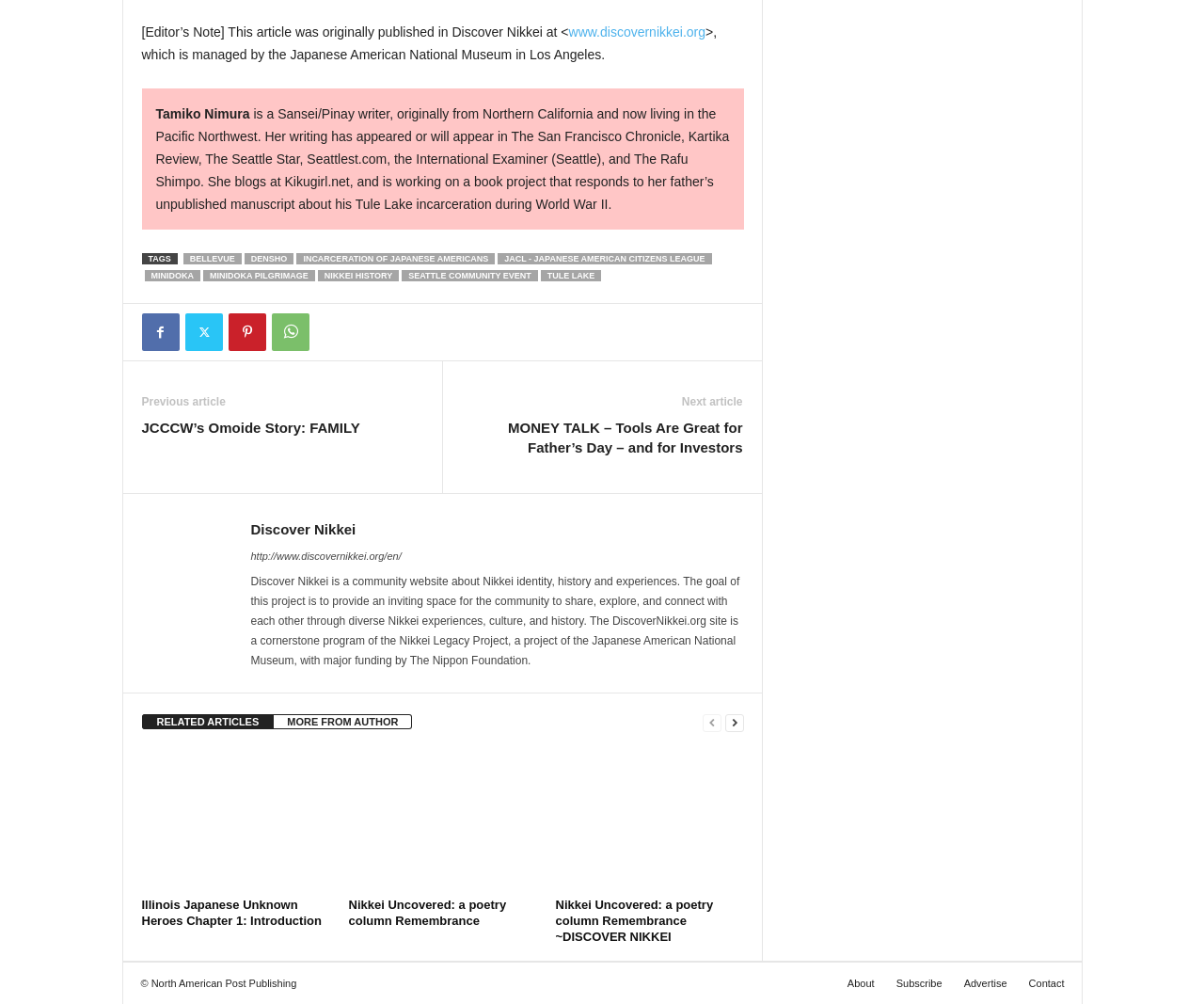Can you determine the bounding box coordinates of the area that needs to be clicked to fulfill the following instruction: "Search for something"?

None